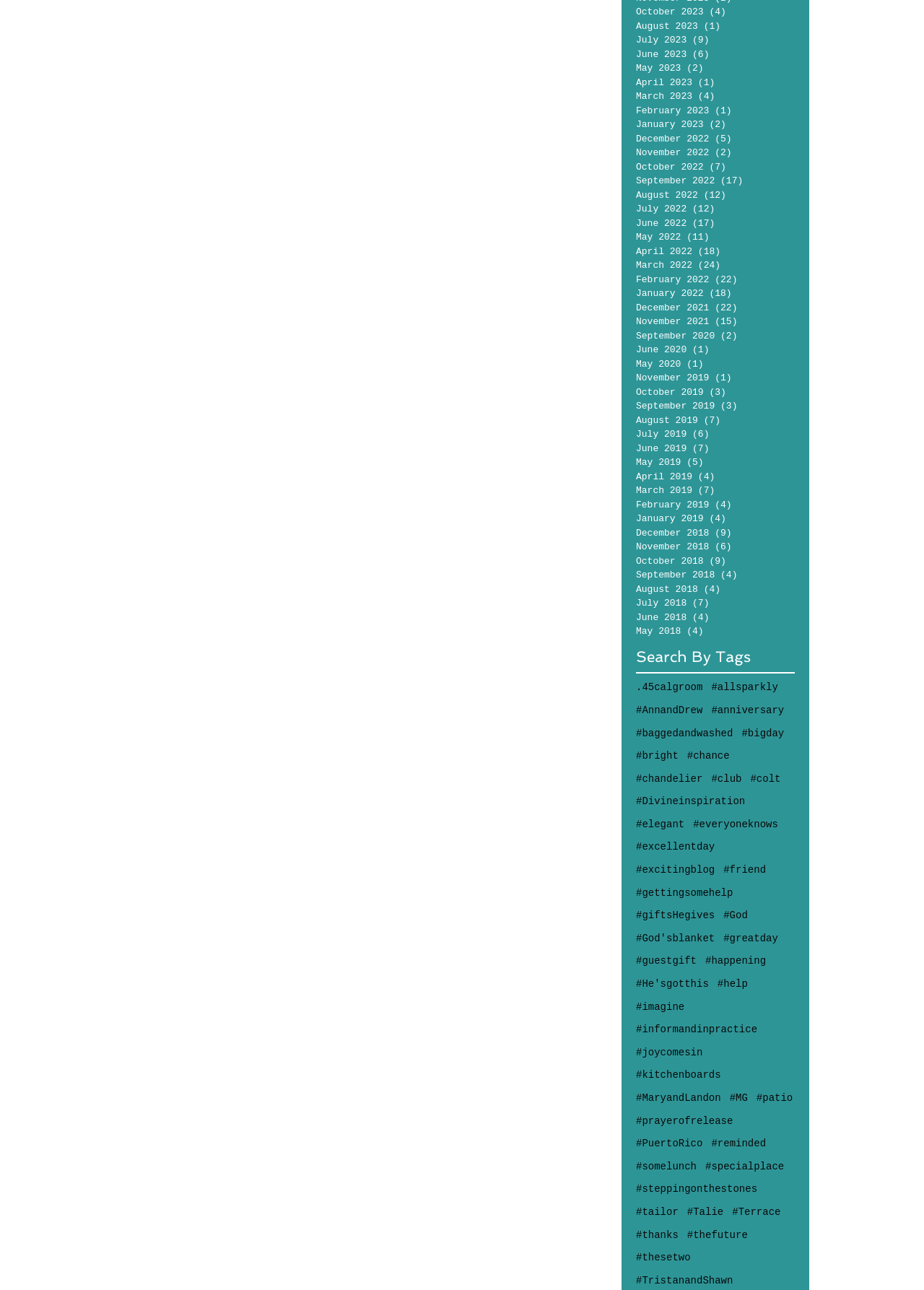What is the color of the roses mentioned in the post?
Please provide a detailed and comprehensive answer to the question.

The post mentions that the 'Belinda's Dream' roses are back at the chapel and have an 'antique strawberry ice cream' color, indicating that this is the color of the roses.